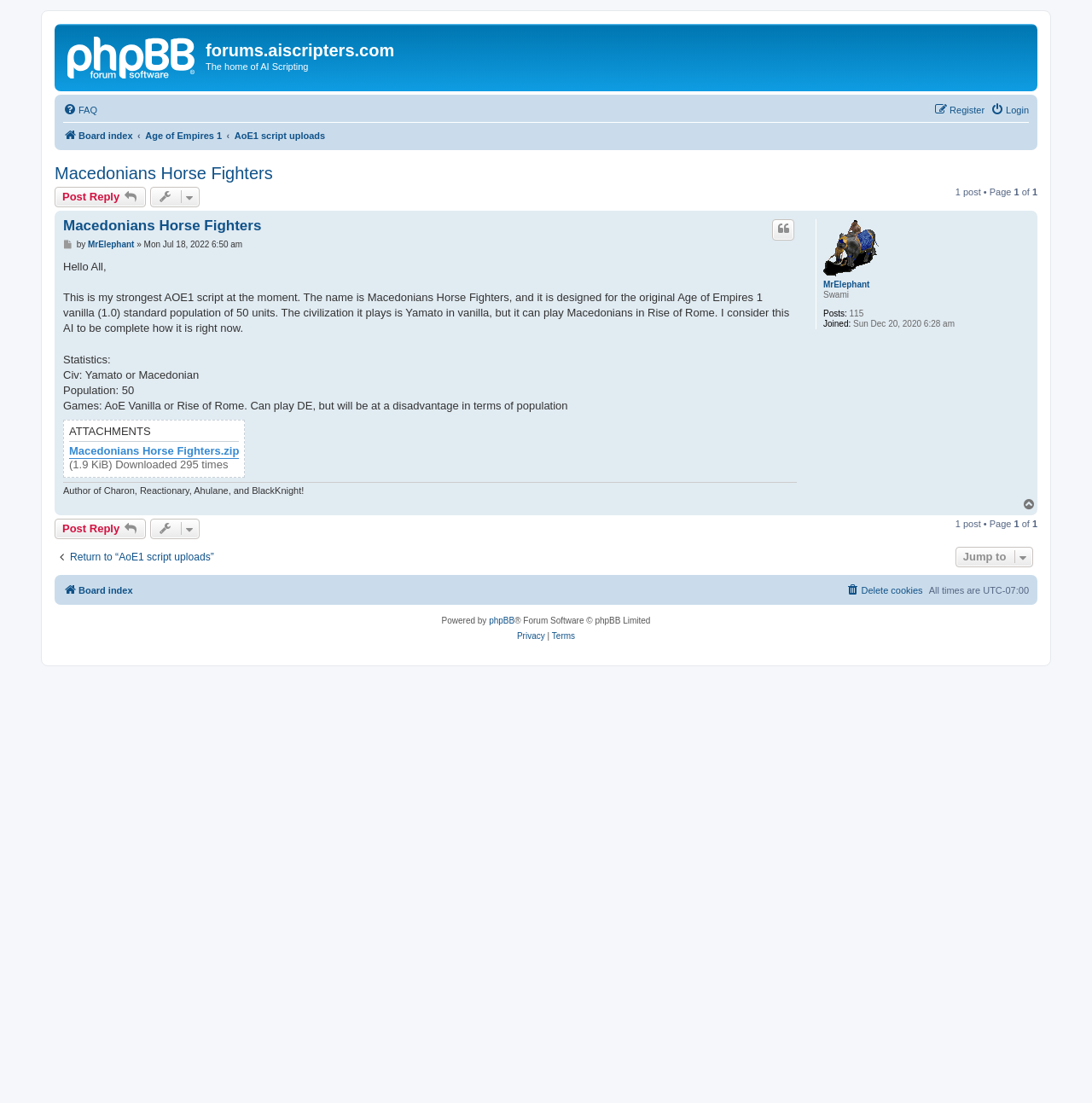Examine the image carefully and respond to the question with a detailed answer: 
What is the population of the AI script?

The population of the AI script is mentioned in the text 'The civilization it plays is Yamato in vanilla, but it can play Macedonians in Rise of Rome. I consider this AI to be complete how it is right now.' and also in the list 'Statistics:' as 'Population: 50'.